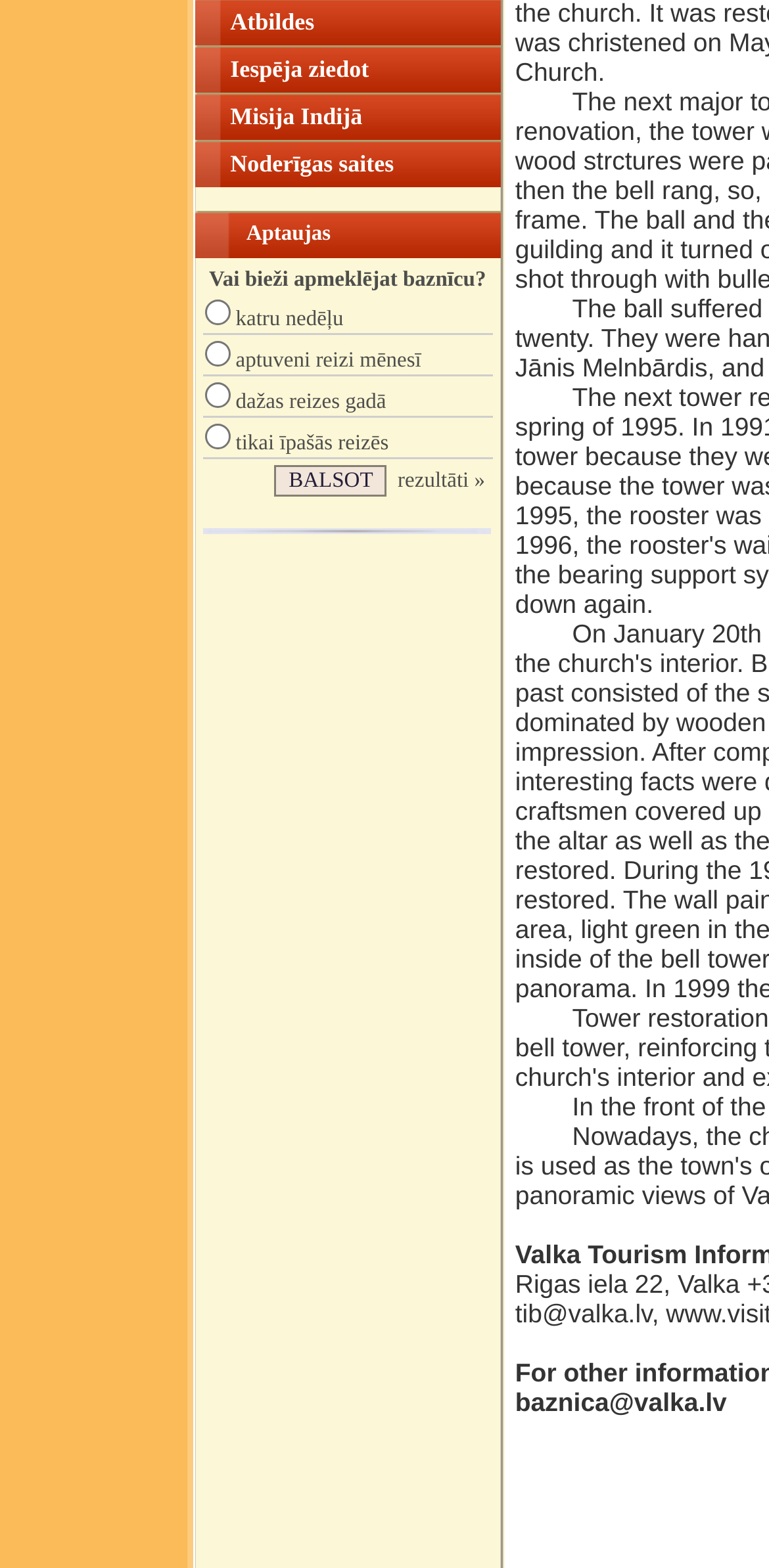Using the element description provided, determine the bounding box coordinates in the format (top-left x, top-left y, bottom-right x, bottom-right y). Ensure that all values are floating point numbers between 0 and 1. Element description: parent_node: rezultāti » value="BALSOT"

[0.357, 0.297, 0.503, 0.317]